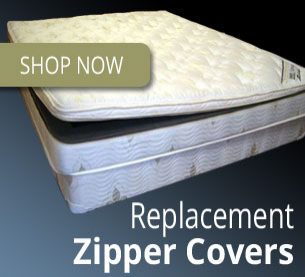Using the information in the image, give a detailed answer to the following question: What is the purpose of the 'SHOP NOW' button?

The prominent placement of the 'SHOP NOW' button above the mattress implies that its purpose is to prompt customers to explore purchasing options for the replacement zipper covers, making it a call-to-action that facilitates sales.